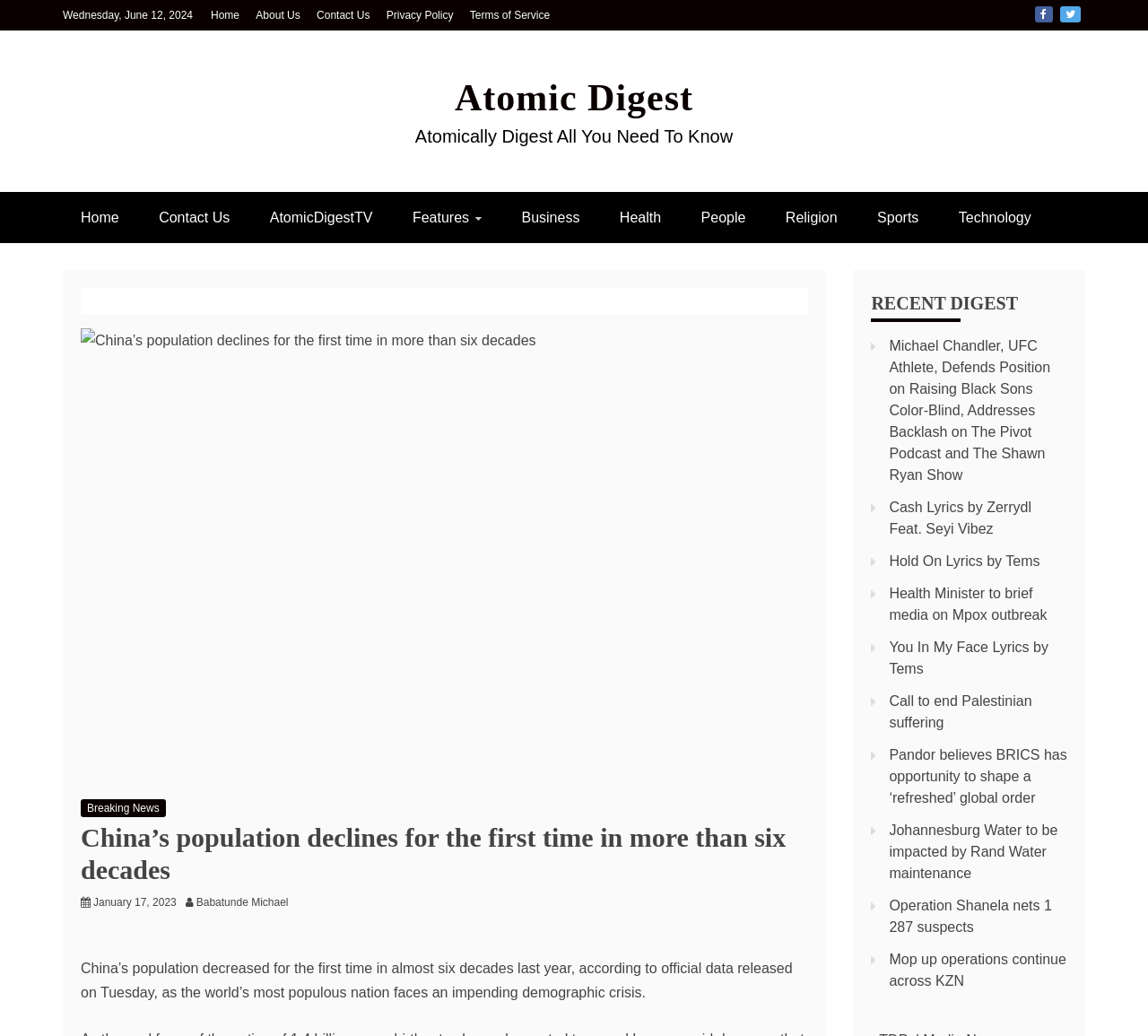What is the title of the webpage?
Answer the question with a single word or phrase derived from the image.

China’s population declines for the first time in more than six decades